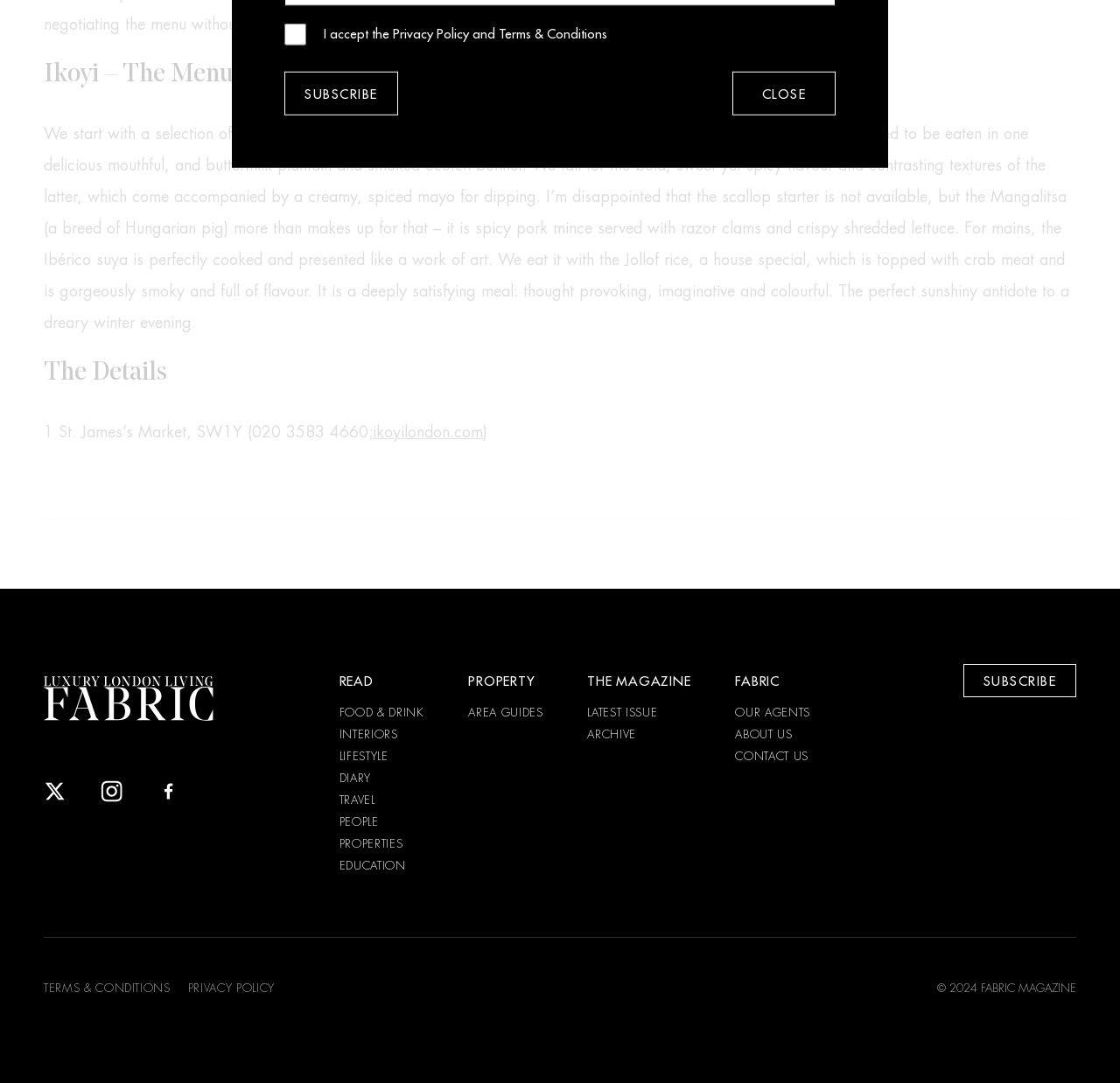Identify the bounding box for the UI element described as: "People". The coordinates should be four float numbers between 0 and 1, i.e., [left, top, right, bottom].

[0.303, 0.754, 0.338, 0.764]